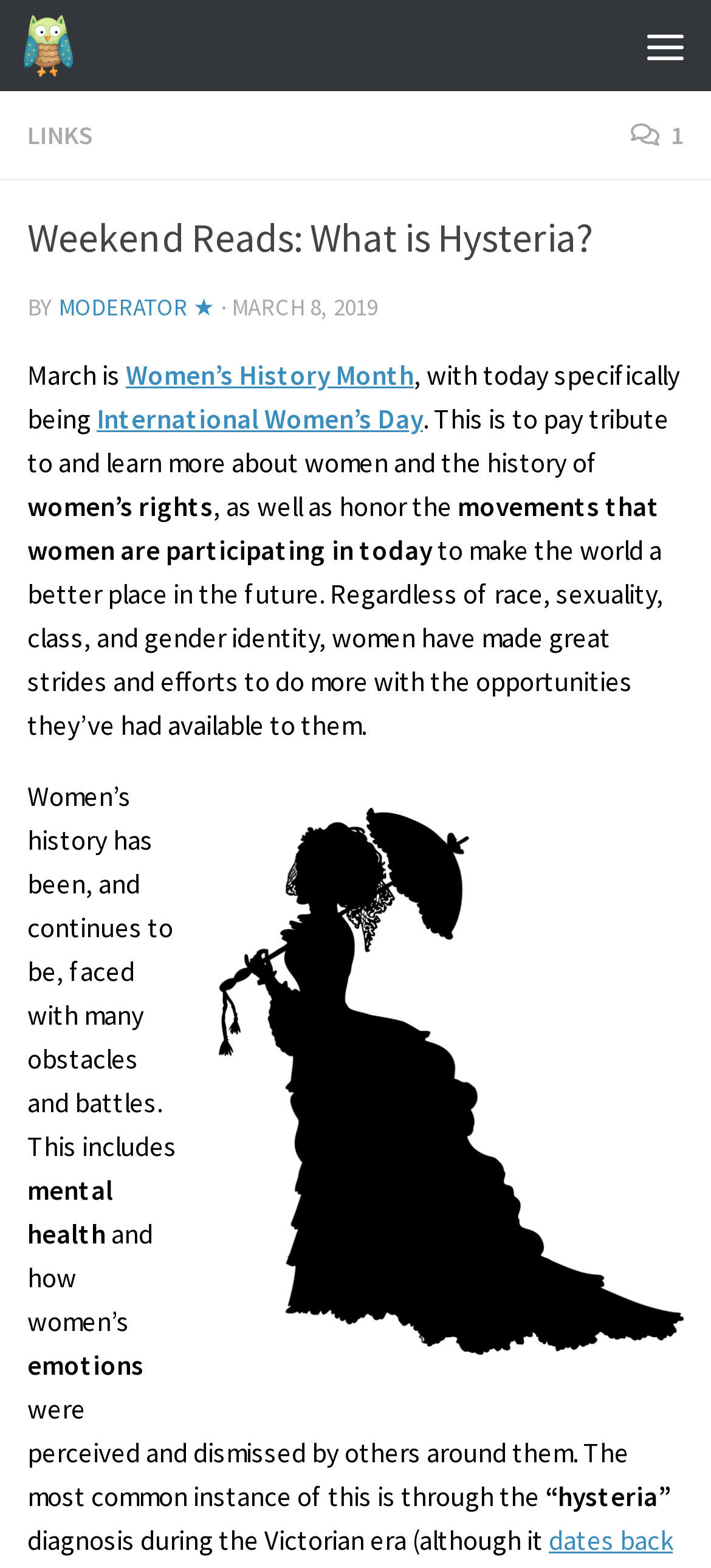Identify the bounding box coordinates for the UI element mentioned here: "title="SOVA | Home page"". Provide the coordinates as four float values between 0 and 1, i.e., [left, top, right, bottom].

[0.033, 0.009, 0.126, 0.049]